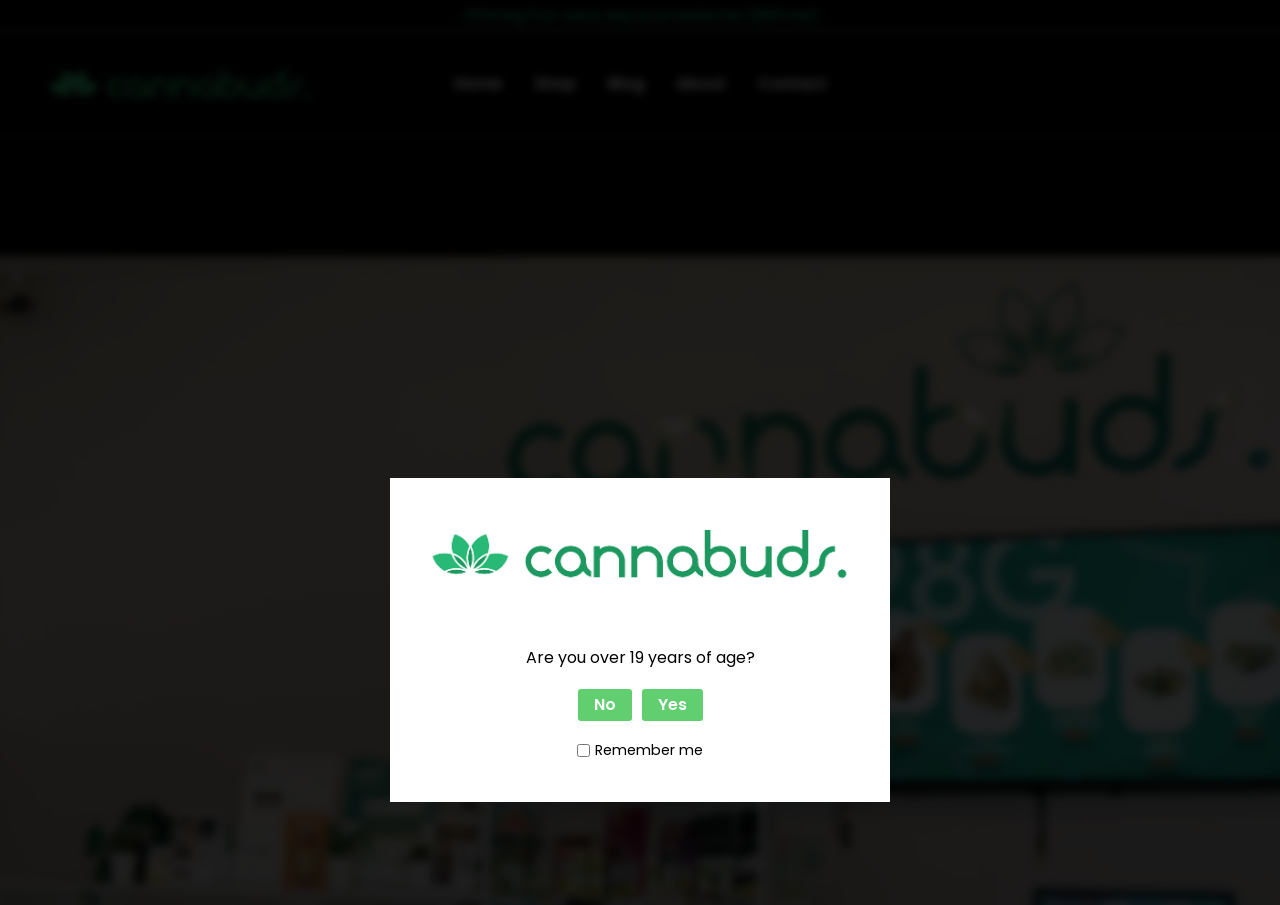Please locate the bounding box coordinates of the element that should be clicked to achieve the given instruction: "Click the 'No' button to decline age verification".

[0.451, 0.761, 0.493, 0.796]